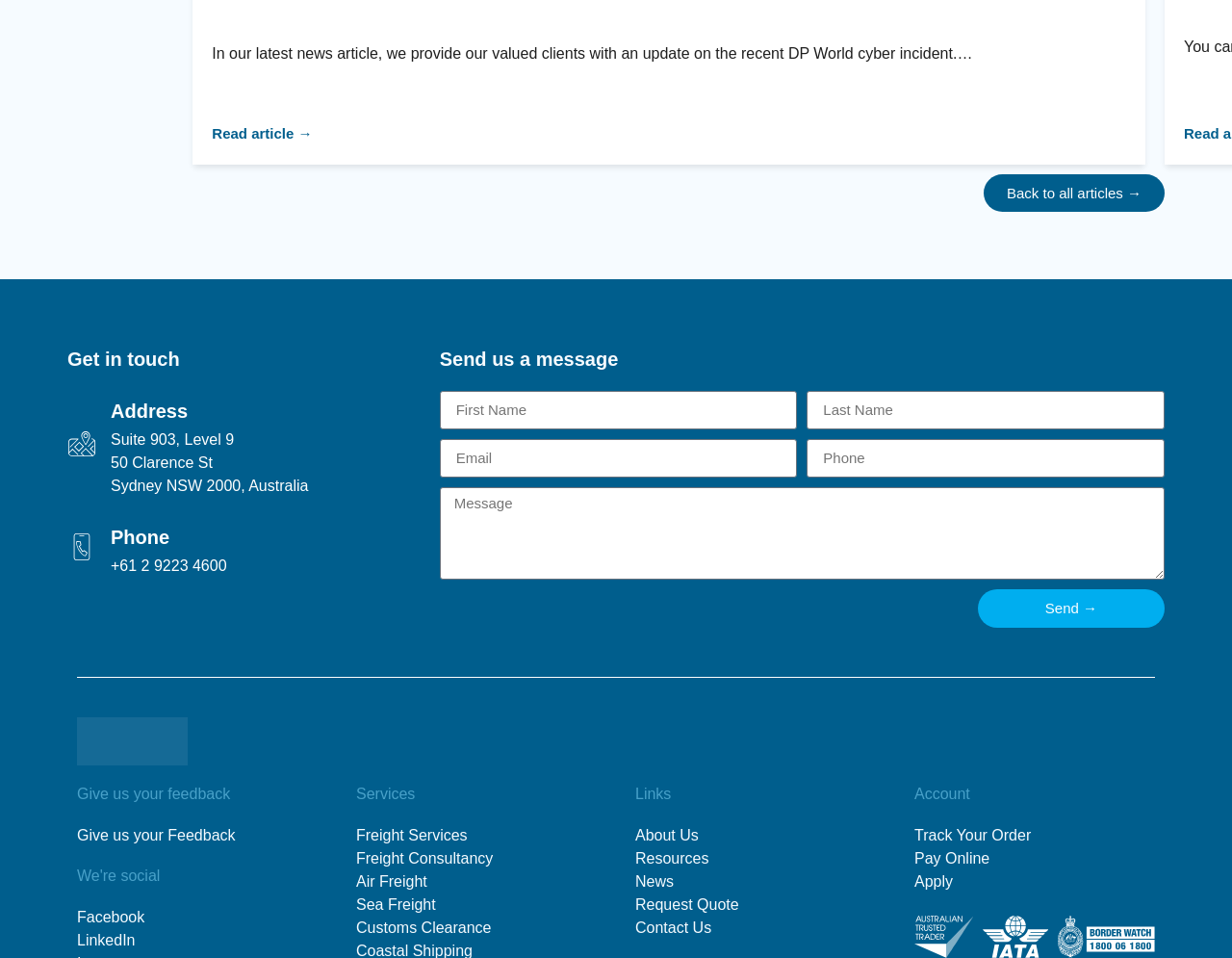What is the company's phone number?
Please answer the question with a single word or phrase, referencing the image.

+61 2 9223 4600